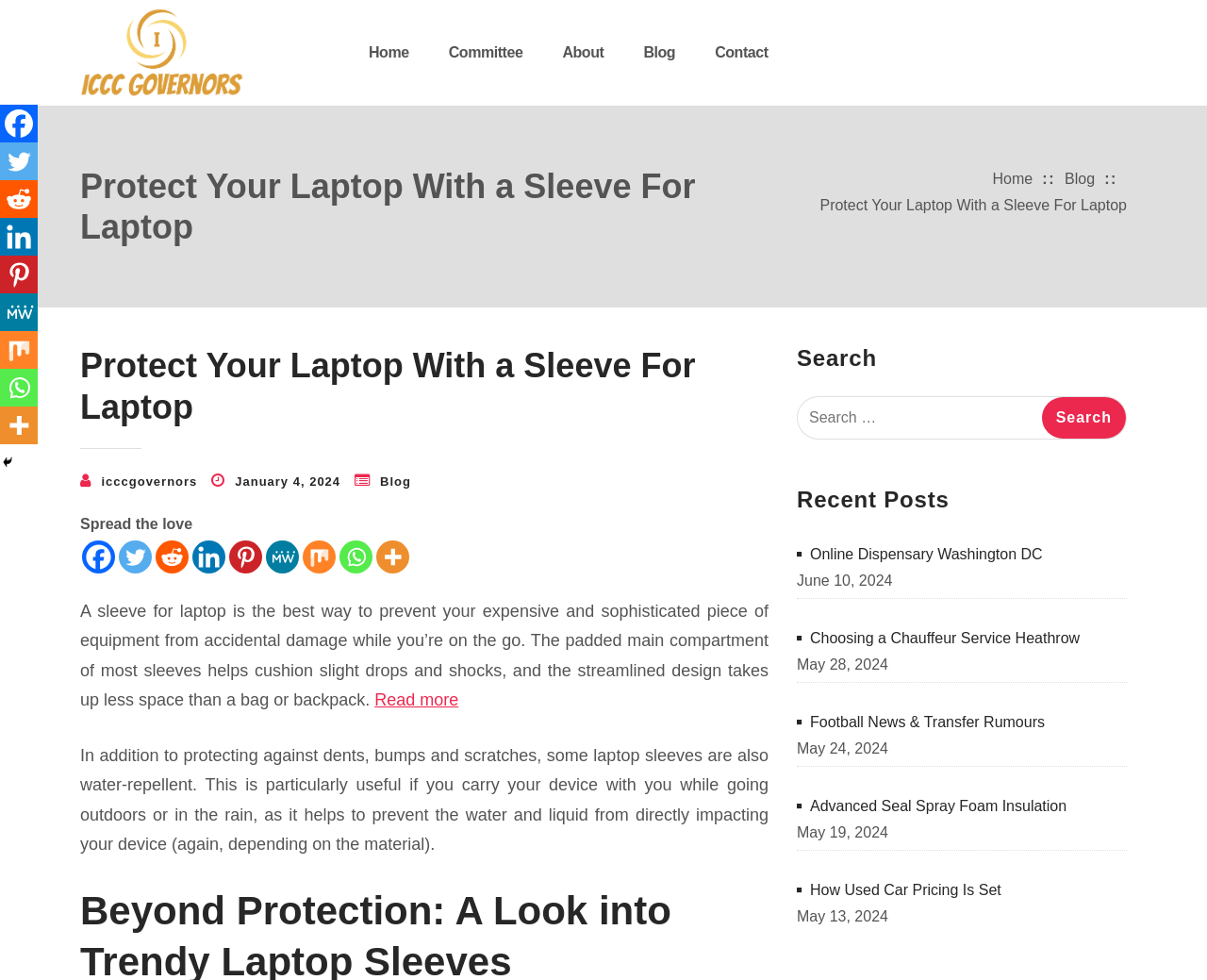What is the category of the blog posts listed?
Answer briefly with a single word or phrase based on the image.

Various